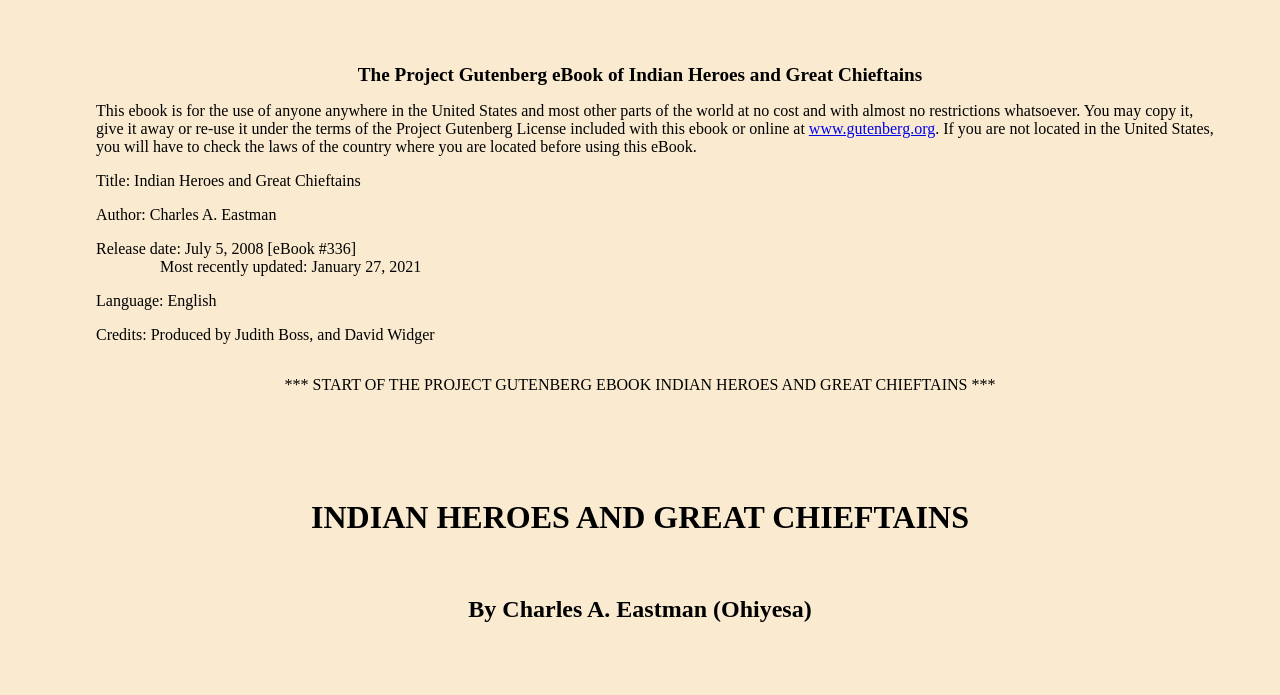Please answer the following question using a single word or phrase: 
Who is the author of the eBook?

Charles A. Eastman